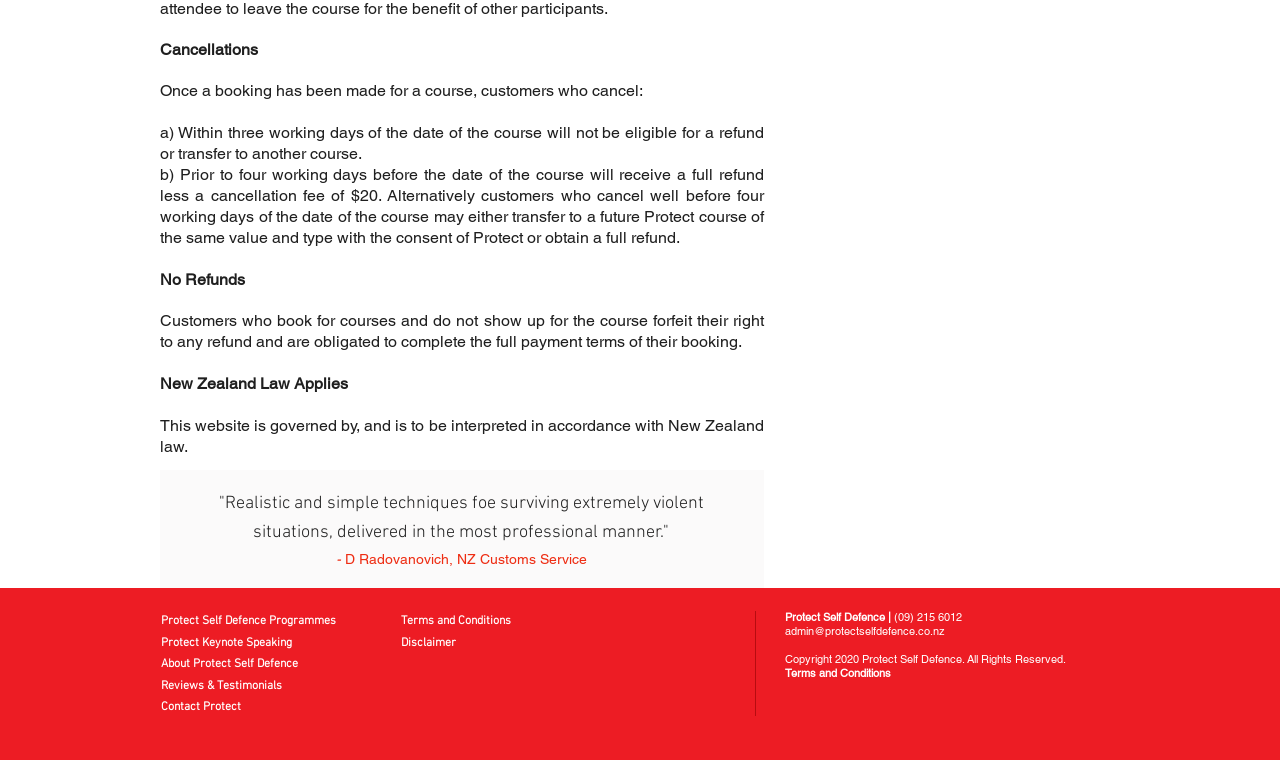What social media platforms does Protect Self Defence have?
Please respond to the question with a detailed and well-explained answer.

The social media platforms are listed at the bottom of the webpage, with links to Facebook and YouTube represented by white circle icons.